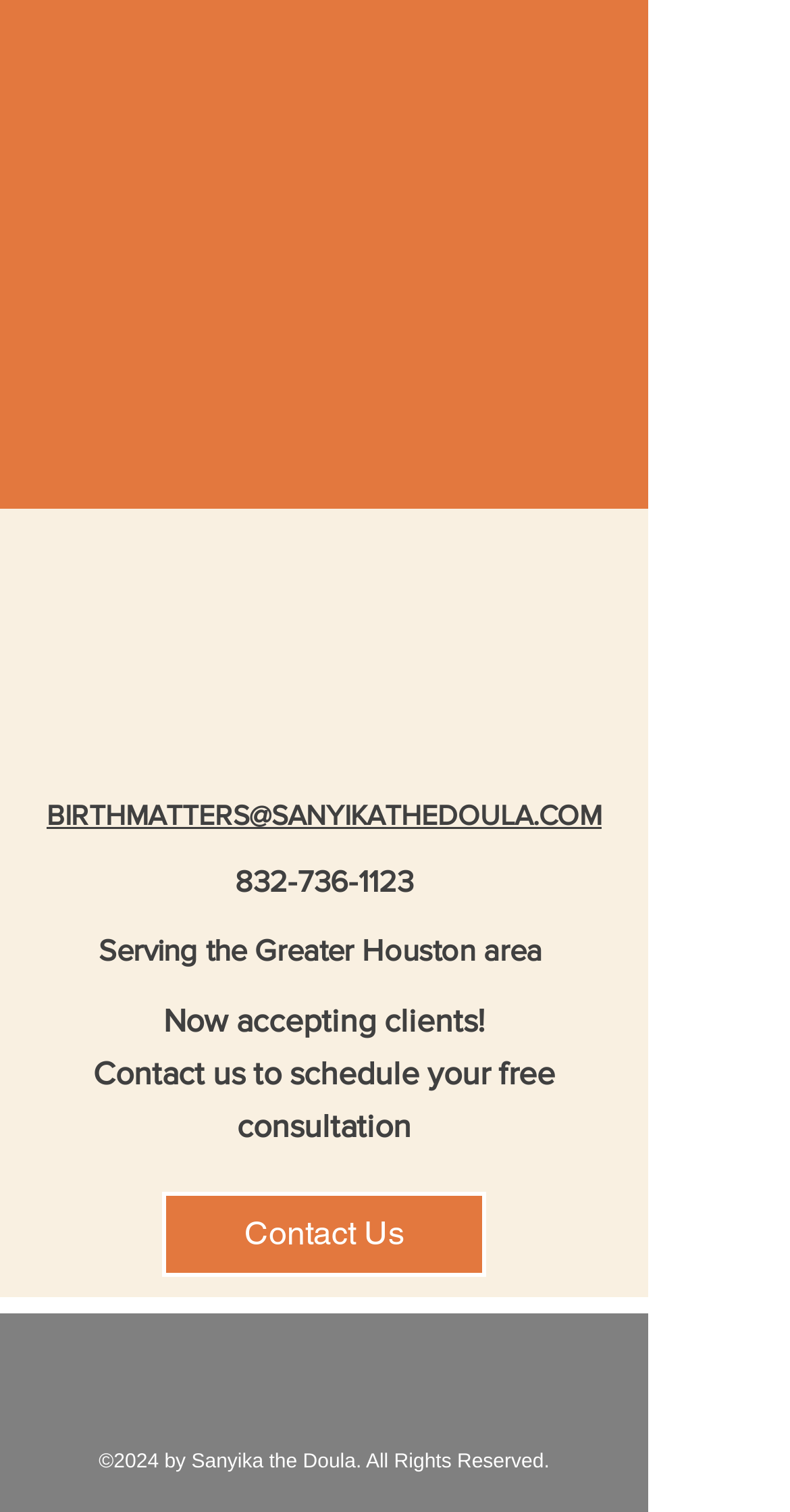What area does Sanyika serve?
Could you answer the question with a detailed and thorough explanation?

According to the link 'Serving the Greater Houston area' on the webpage, Sanyika serves the Greater Houston area, which implies that her services are available to clients in that region.